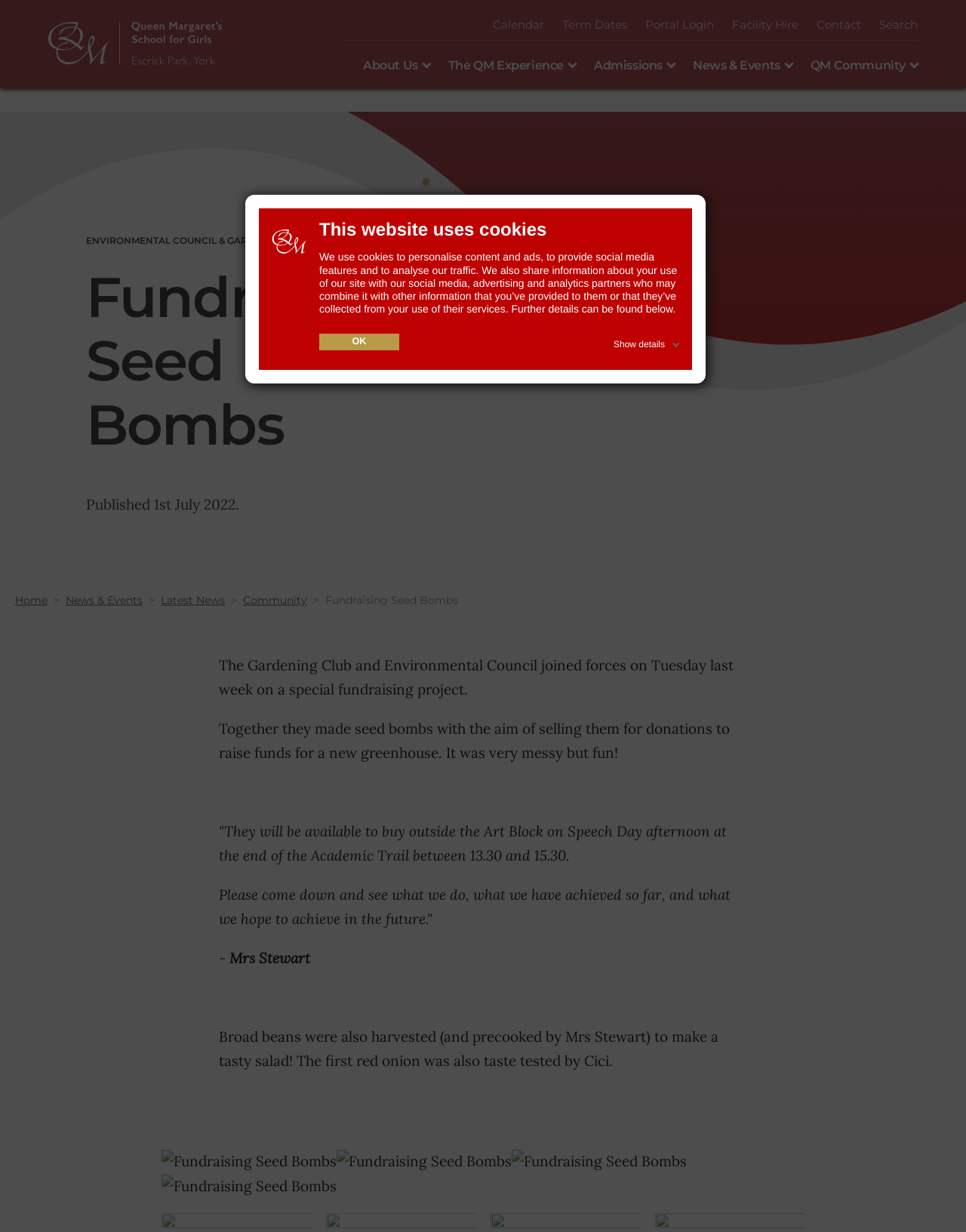Please identify the bounding box coordinates of where to click in order to follow the instruction: "Visit the 'Calendar' page".

[0.51, 0.007, 0.563, 0.033]